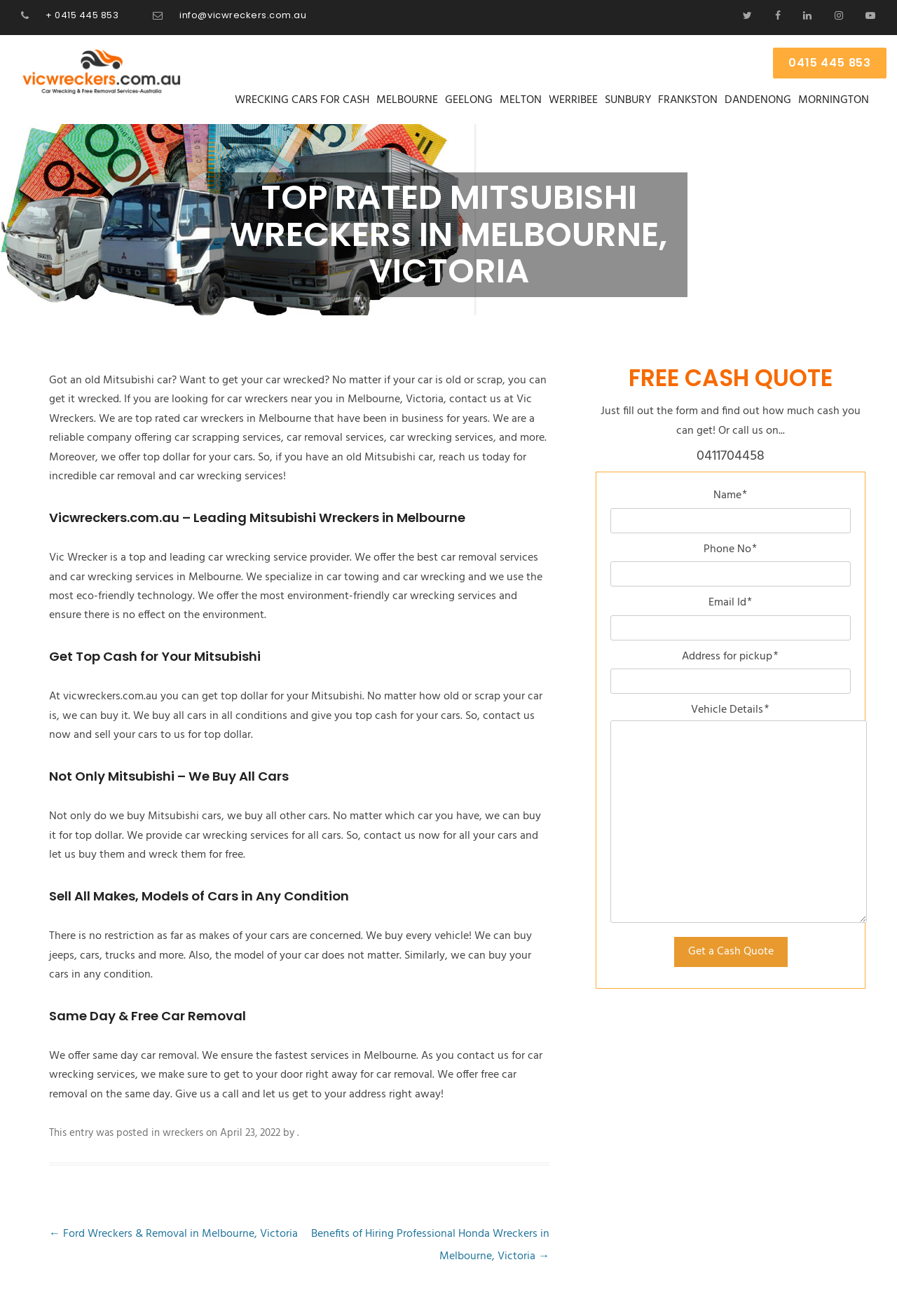Answer the question below with a single word or a brief phrase: 
What is the contact method for getting a cash quote?

Fill out the form or call 0411704458